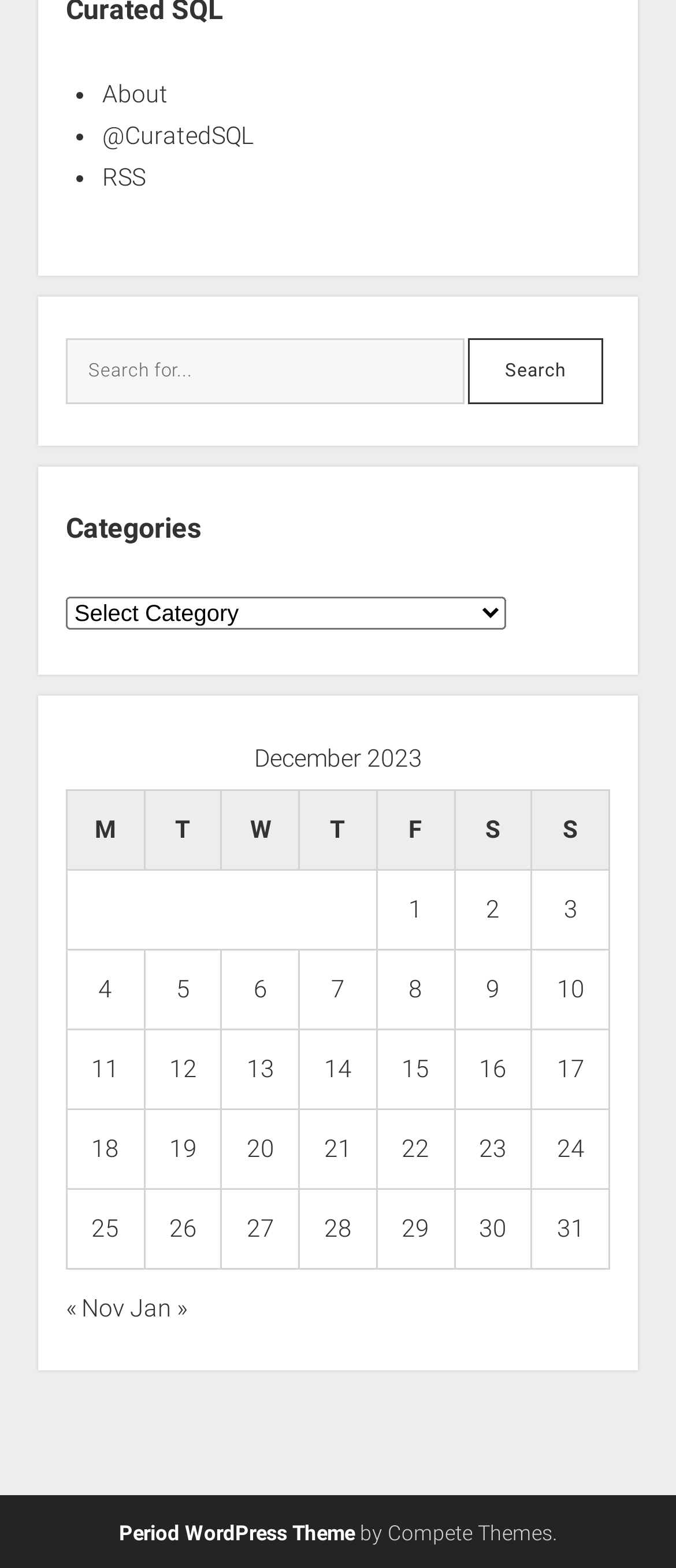Identify the bounding box coordinates of the region that should be clicked to execute the following instruction: "Go to About page".

[0.151, 0.051, 0.248, 0.068]